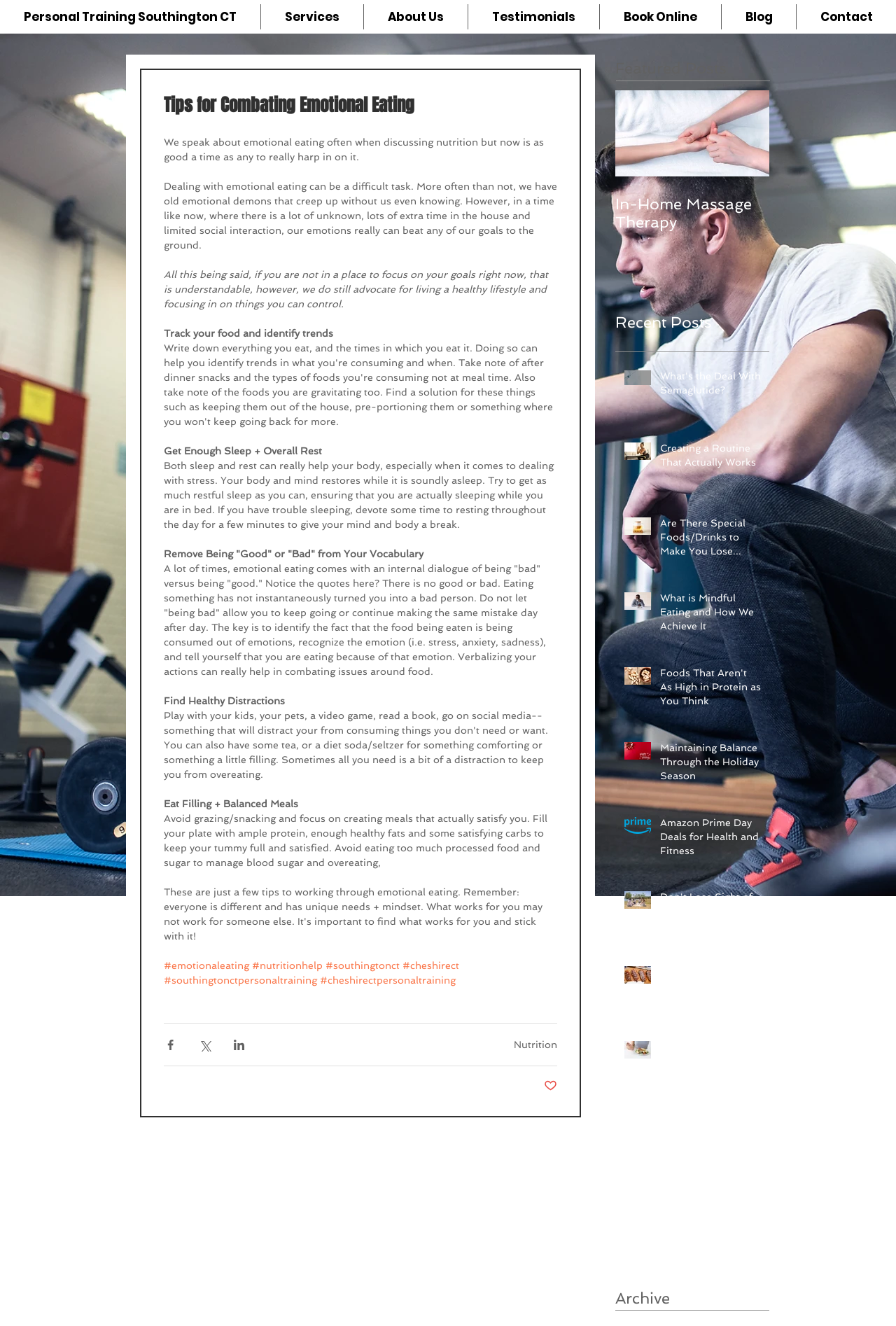Based on the image, give a detailed response to the question: What is the purpose of tracking food?

The purpose of tracking food can be determined by reading the subheading 'Track your food and identify trends' which suggests that tracking food helps in identifying trends in eating habits.